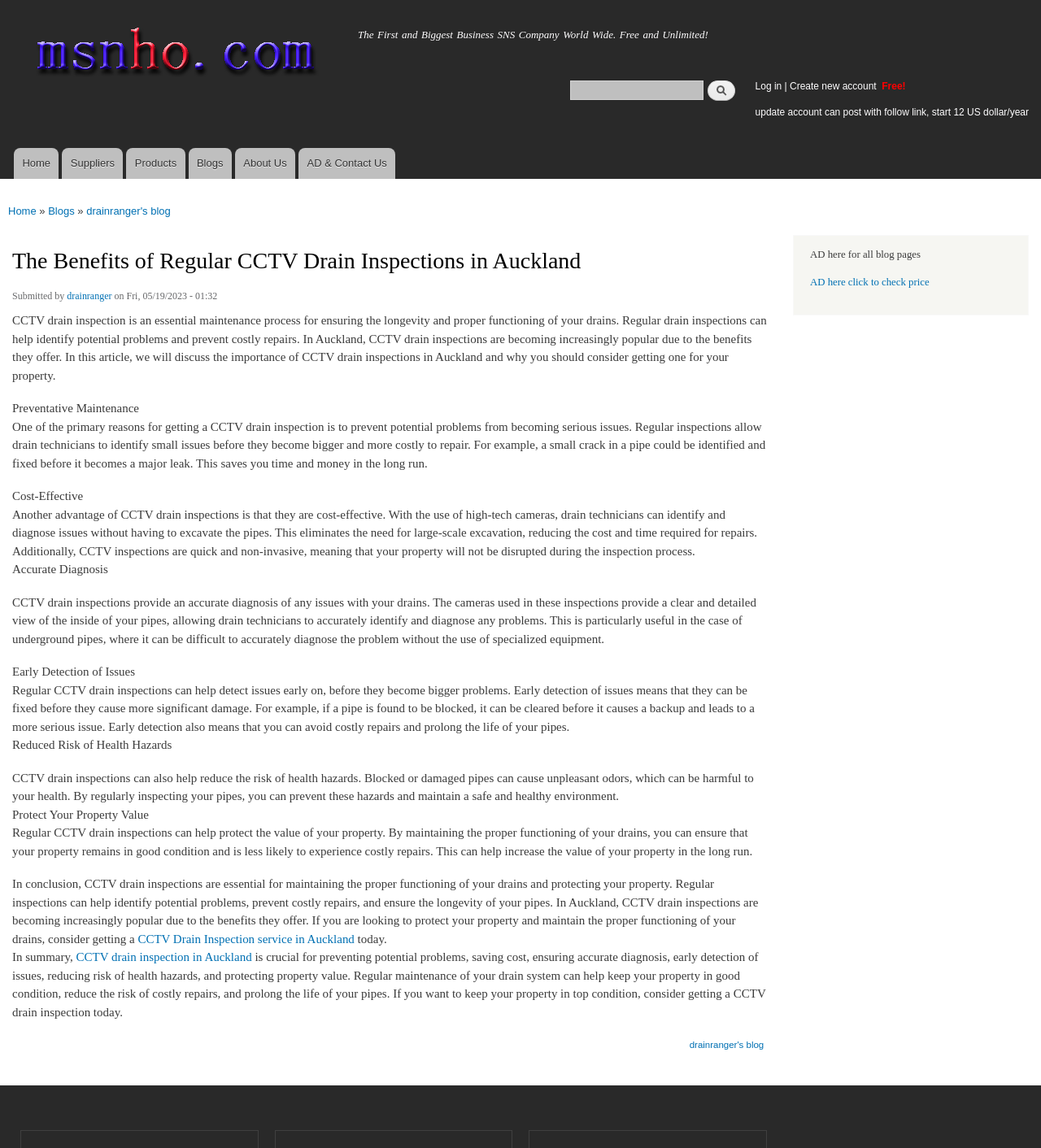What is the benefit of early detection of issues in drains?
Using the image, respond with a single word or phrase.

Prevent costly repairs